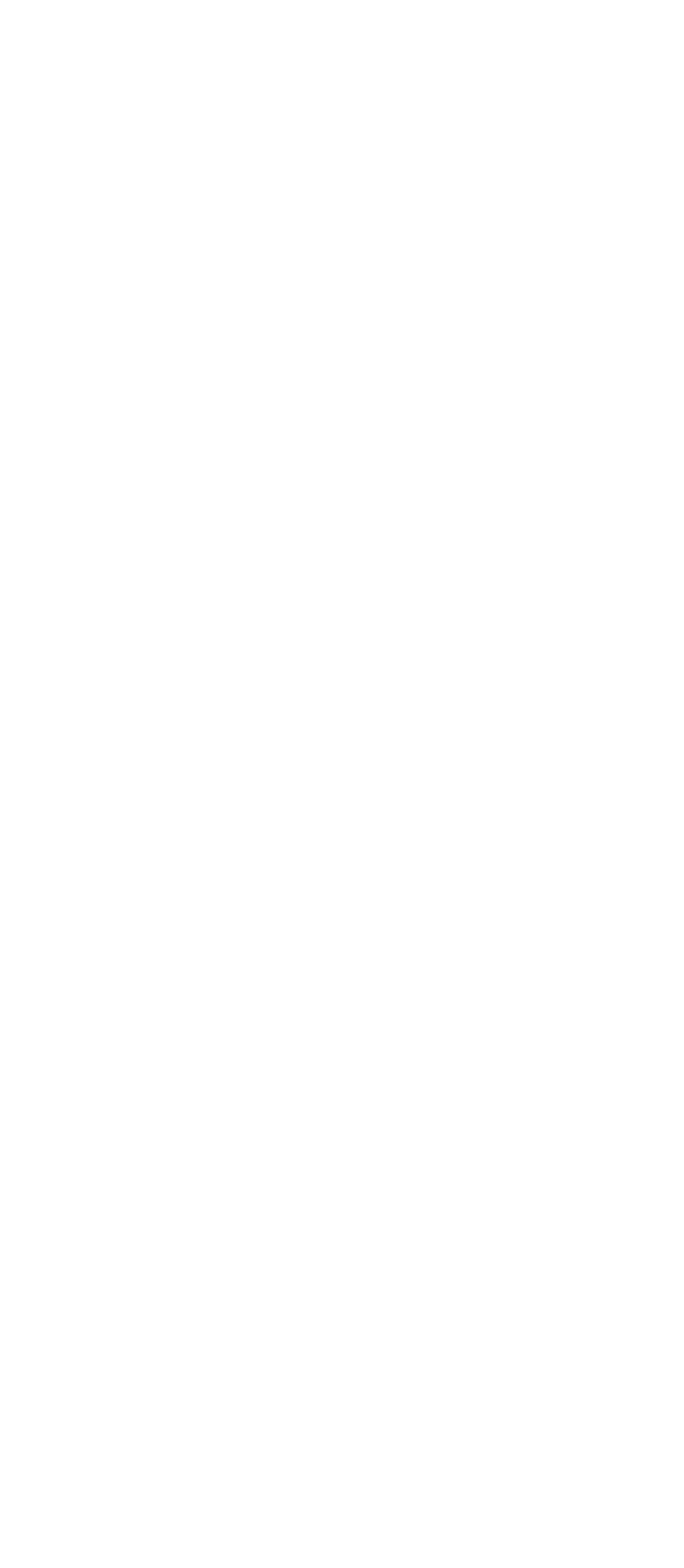Examine the image and give a thorough answer to the following question:
What is the quote from the Greek writer about?

The webpage mentions 'He says,' followed by a link to 'Atlantis', suggesting that the quote from the Greek writer is about Atlantis.